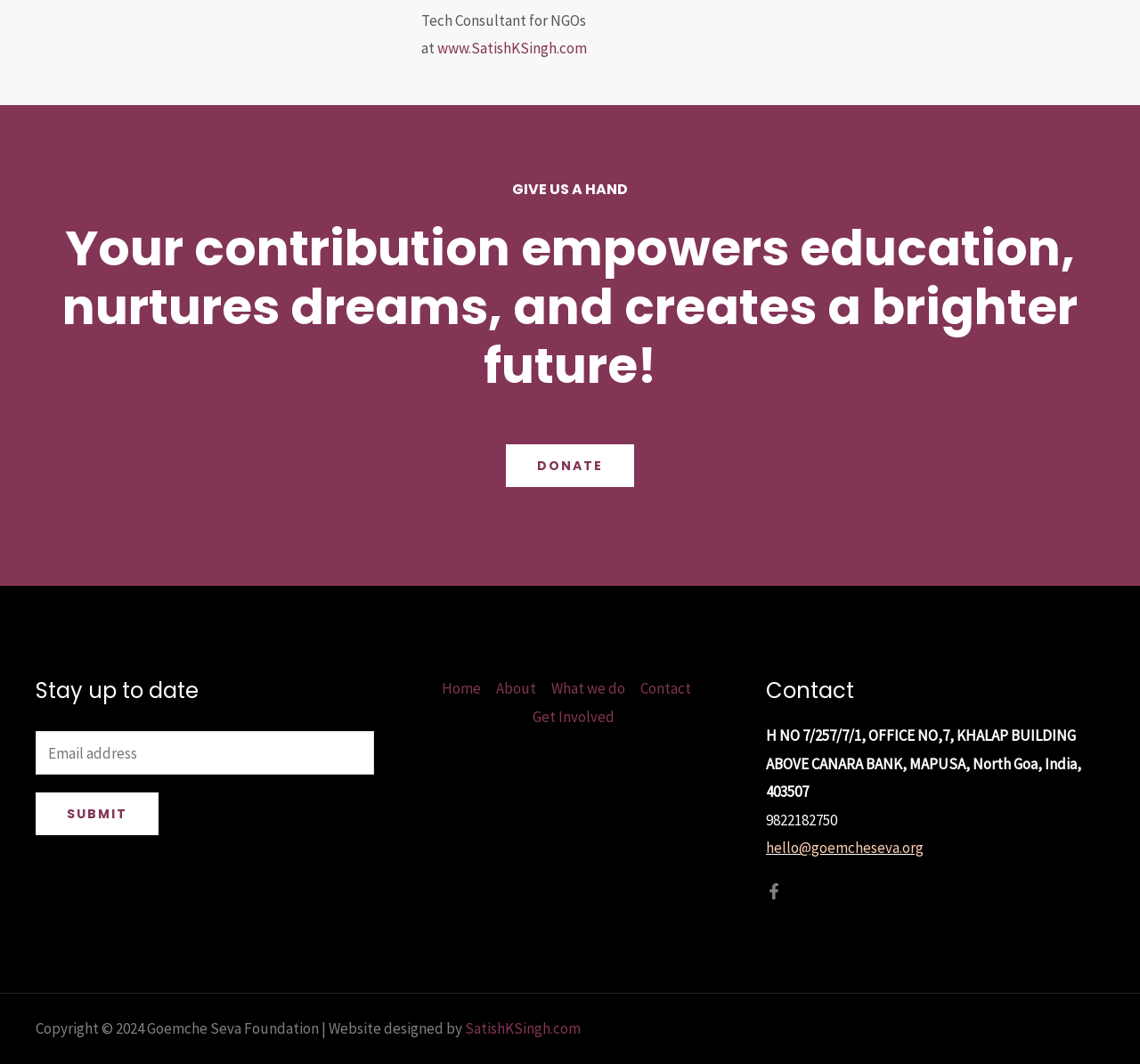Show the bounding box coordinates for the HTML element described as: "What we do".

[0.477, 0.634, 0.555, 0.661]